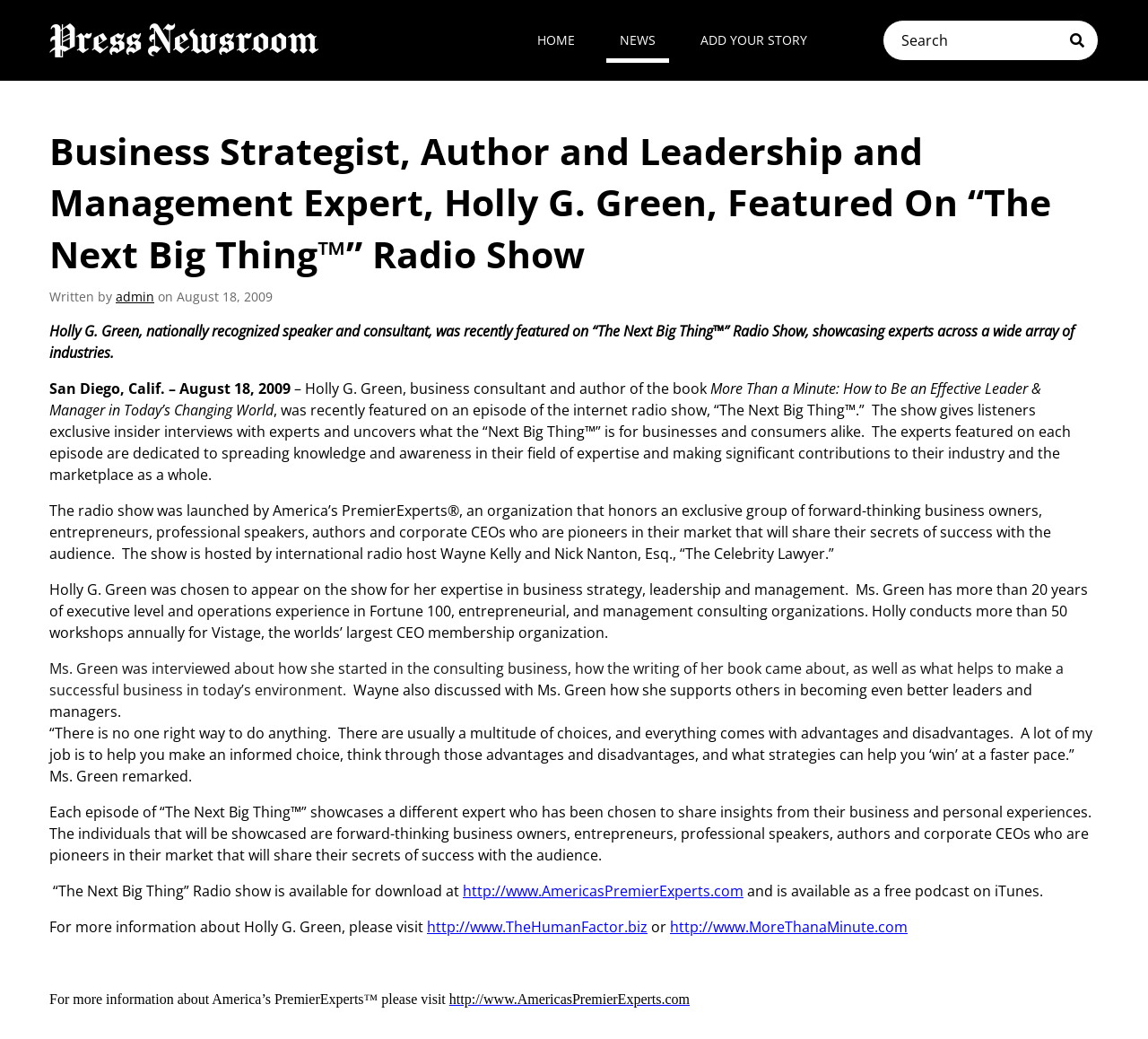Please determine the bounding box coordinates for the element that should be clicked to follow these instructions: "Go to HOME page".

[0.456, 0.017, 0.512, 0.06]